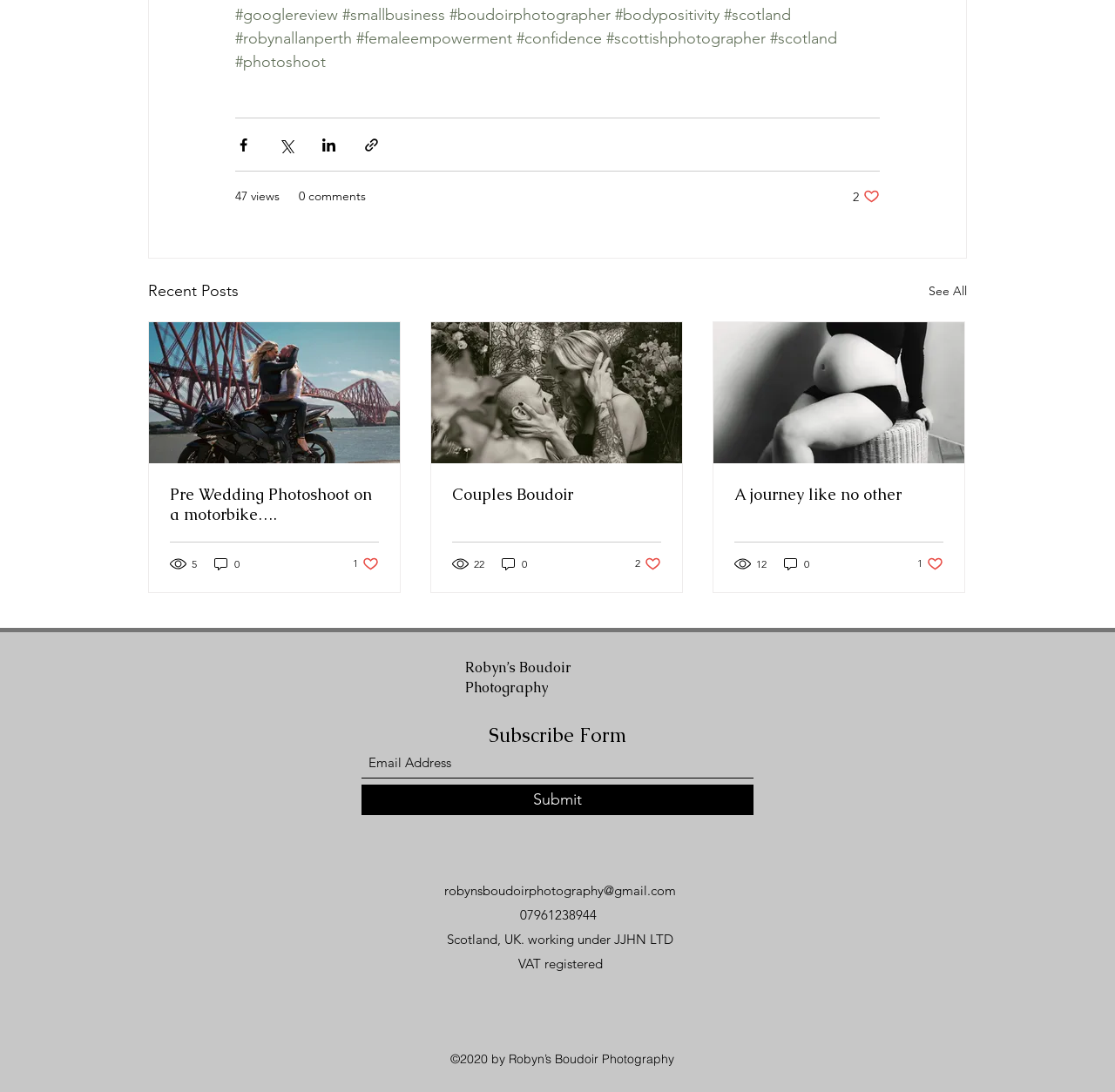Please answer the following question using a single word or phrase: 
How many views does the 'Pre Wedding Photoshoot on a motorbike…' post have?

5 views